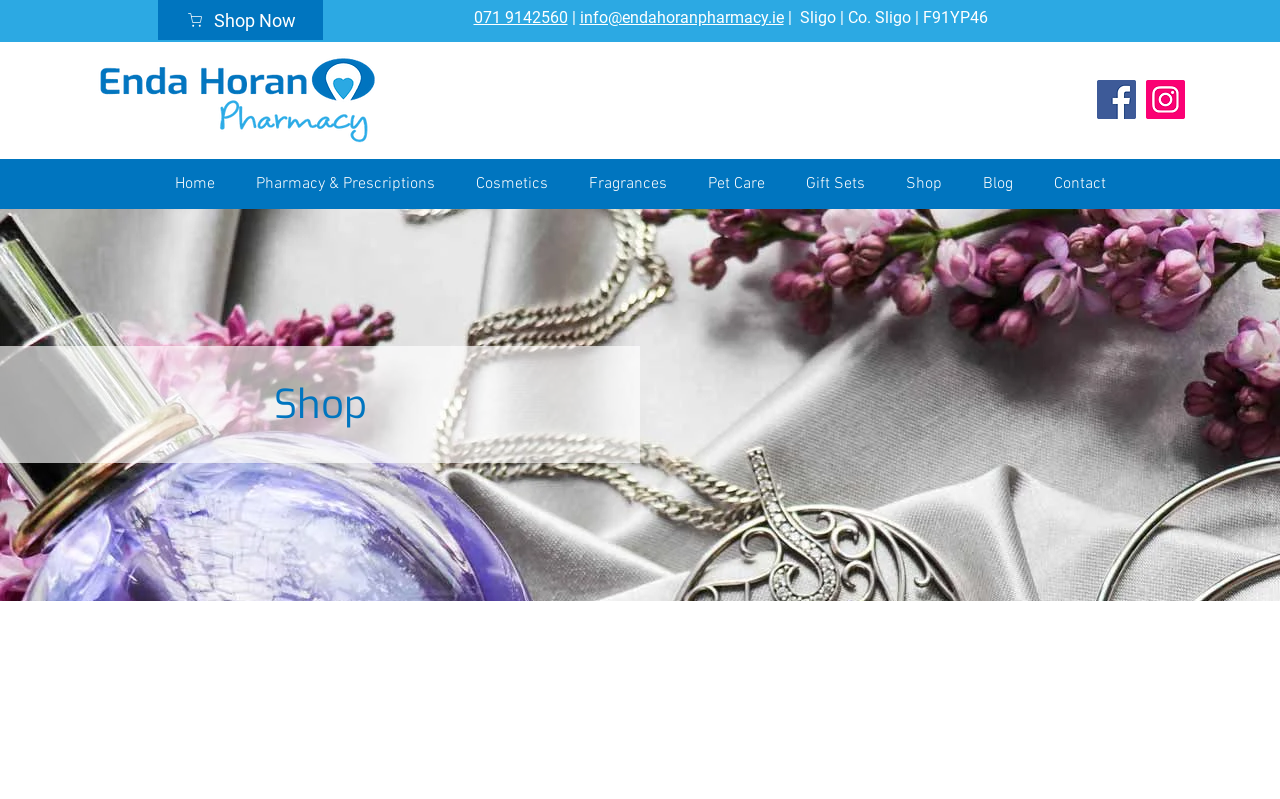Identify the coordinates of the bounding box for the element that must be clicked to accomplish the instruction: "Follow on social media".

None